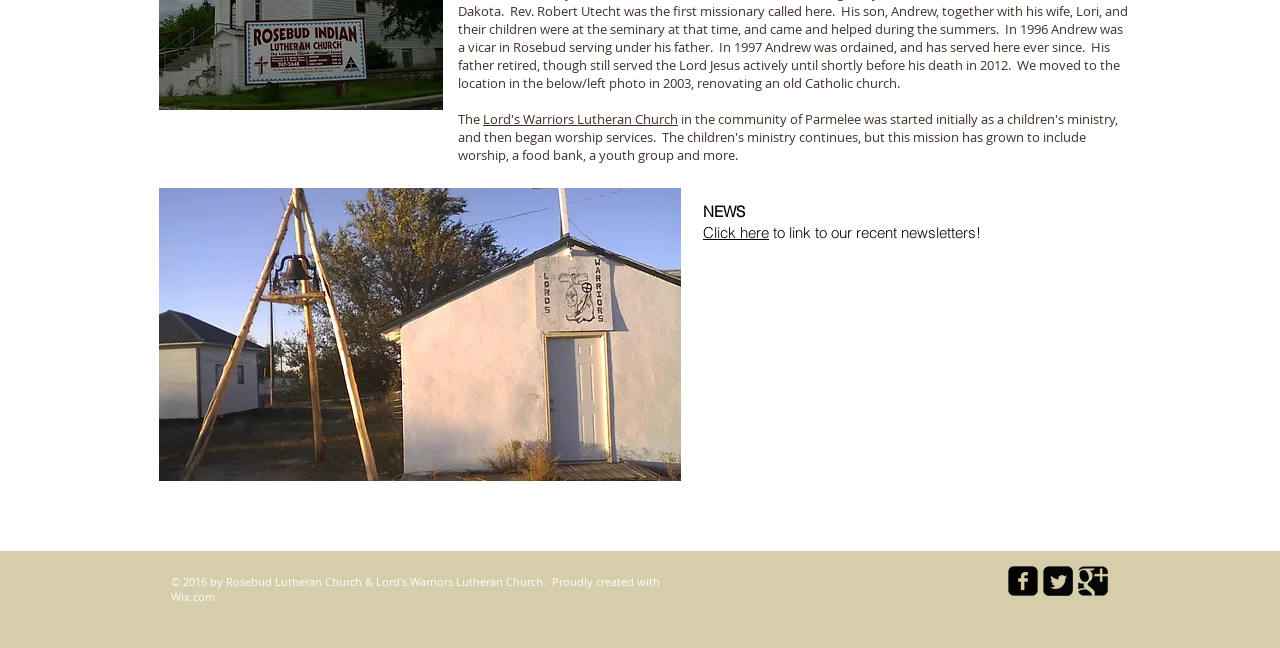Determine the bounding box for the HTML element described here: "aria-label="facebook-square"". The coordinates should be given as [left, top, right, bottom] with each number being a float between 0 and 1.

[0.788, 0.873, 0.811, 0.919]